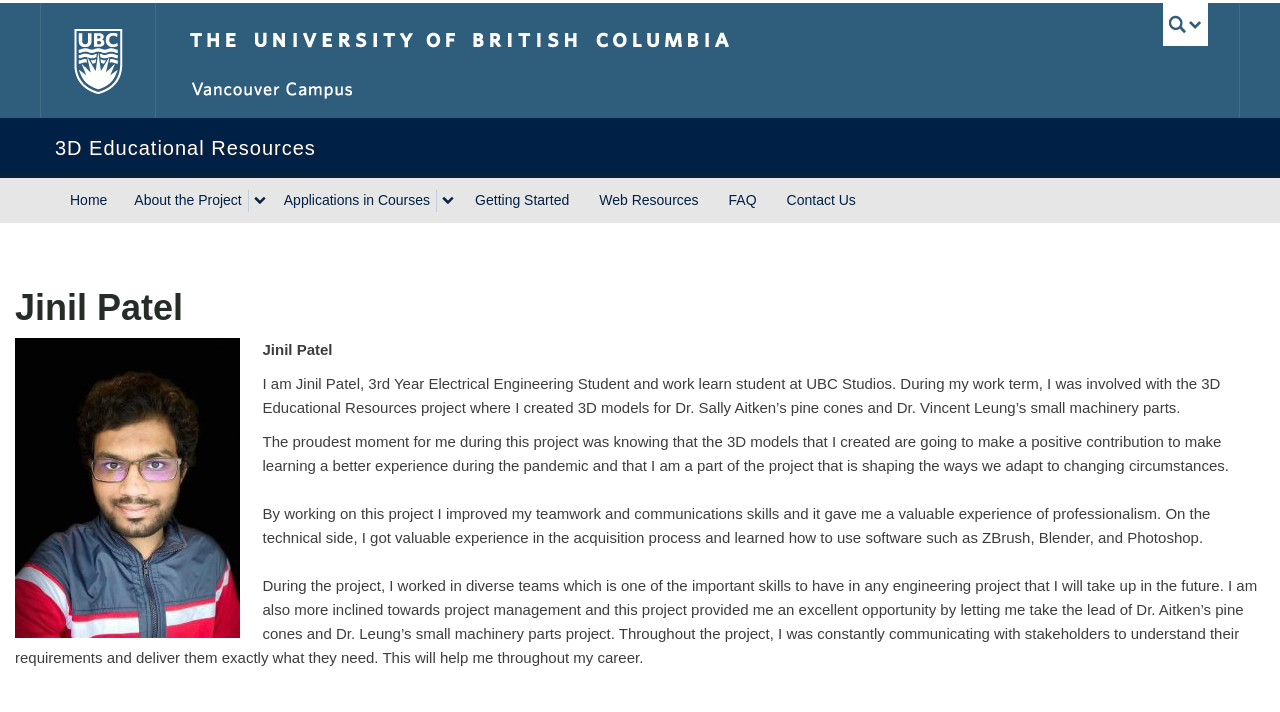Determine the bounding box coordinates of the region that needs to be clicked to achieve the task: "search on the website".

[0.043, 0.042, 0.957, 0.084]